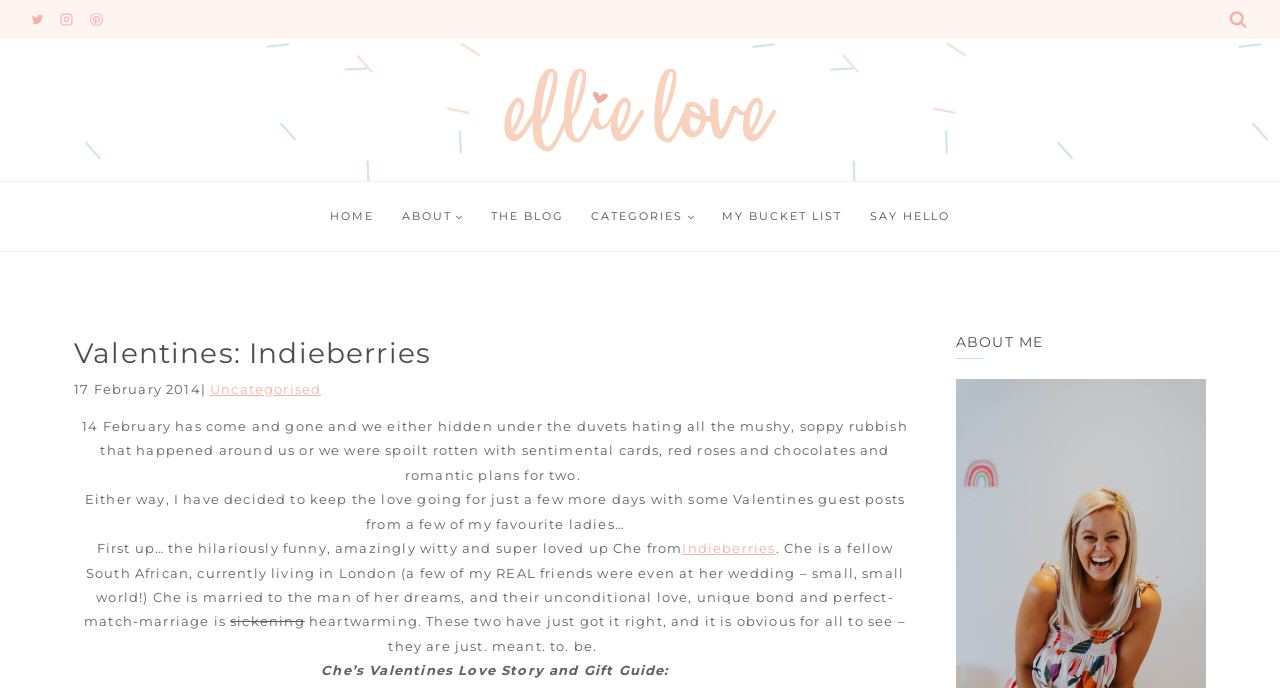Identify the bounding box coordinates of the part that should be clicked to carry out this instruction: "Search for a term".

None